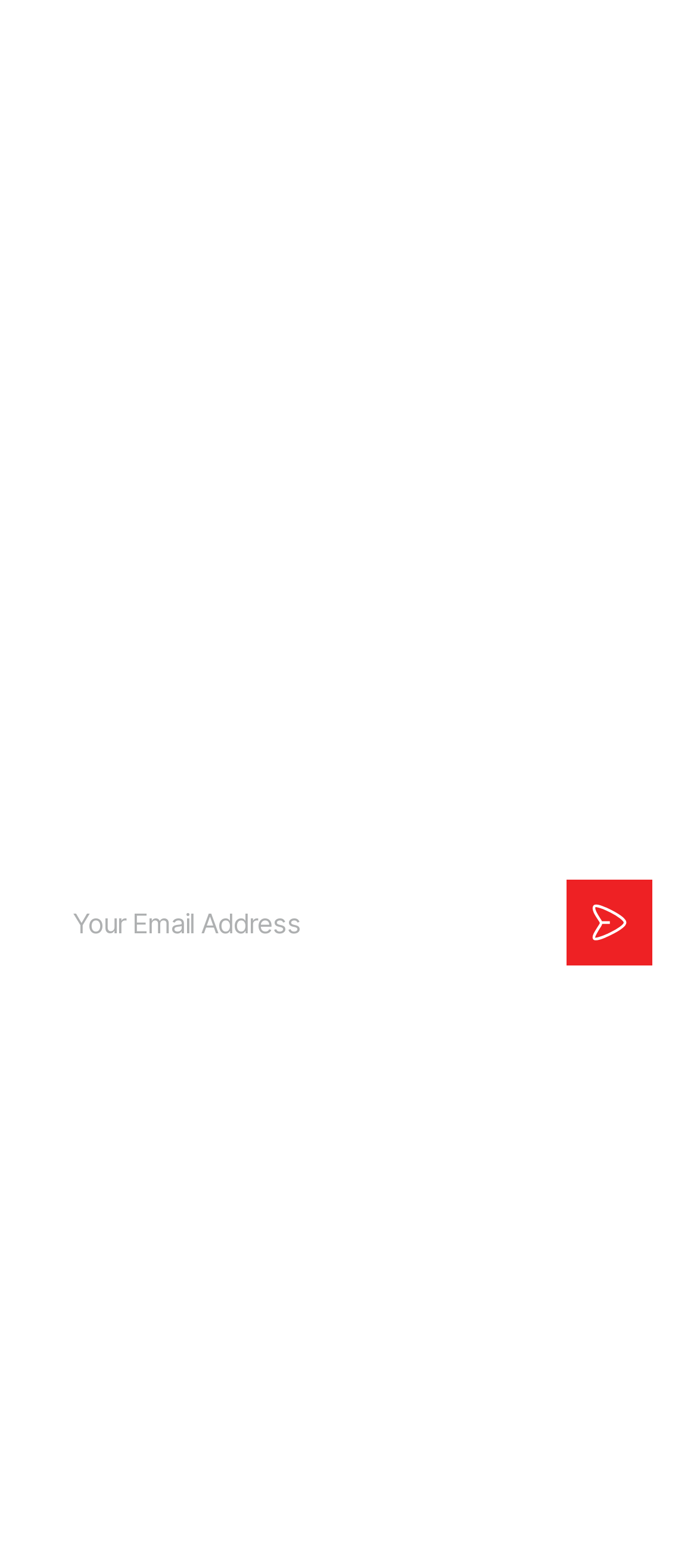Use a single word or phrase to answer the question: 
How many links are under the 'About' heading?

3